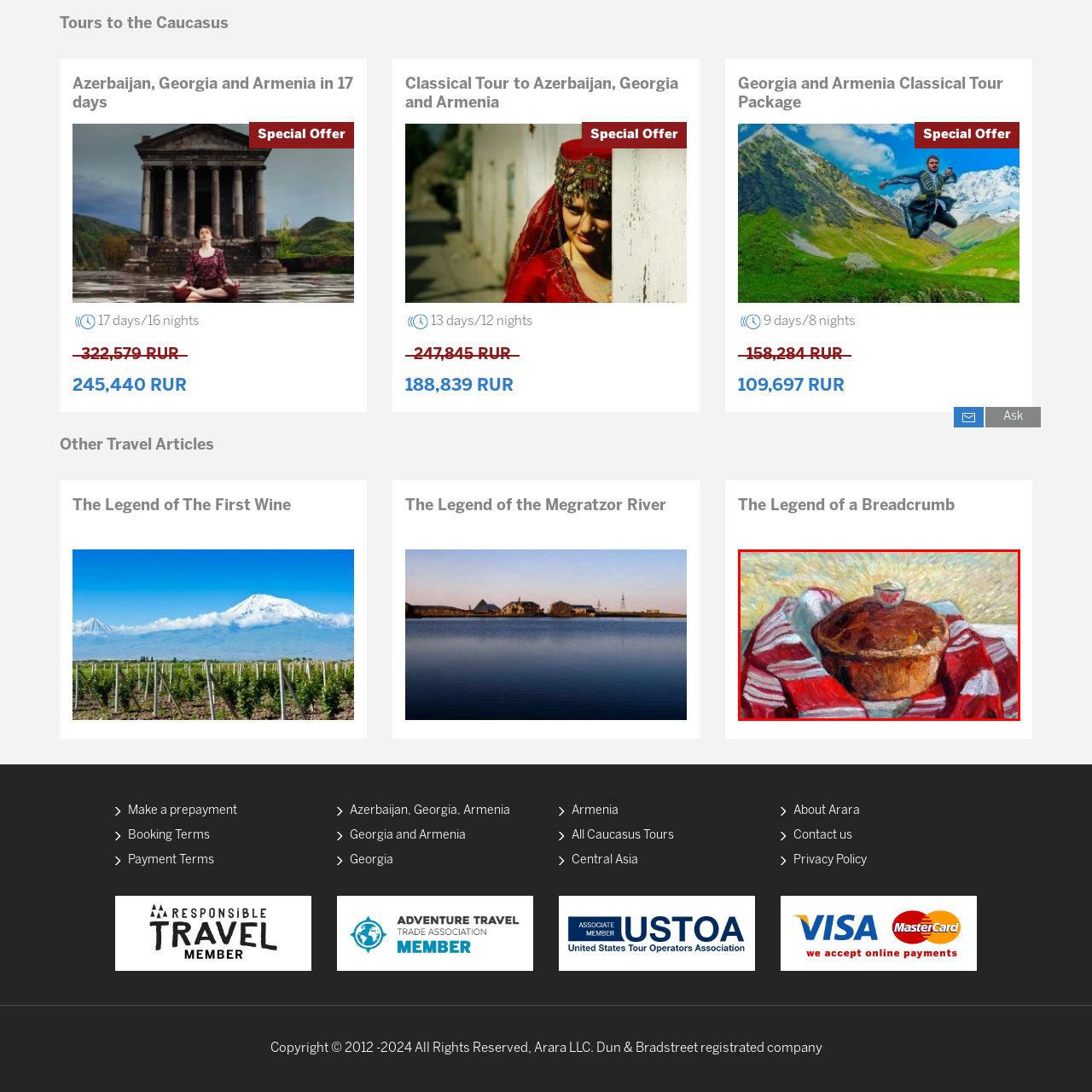Generate a comprehensive caption for the image that is marked by the red border.

This image features a beautifully crafted loaf of bread, delicately presented on a softly textured surface. The bread, golden-brown and inviting, is topped with a small bowl that likely contains a rich, creamy substance—perhaps butter or a traditional spread. Surrounding the bread is a vibrant red and white striped cloth that adds a warm and festive touch to the scene. The background is softly illuminated, enhancing the artisanal quality of the bread and bringing a sense of warmth and homeliness to the composition. This image is associated with the theme of "The Legend of a Breadcrumb," hinting at cultural or historical narratives related to breadmaking, community, and tradition.